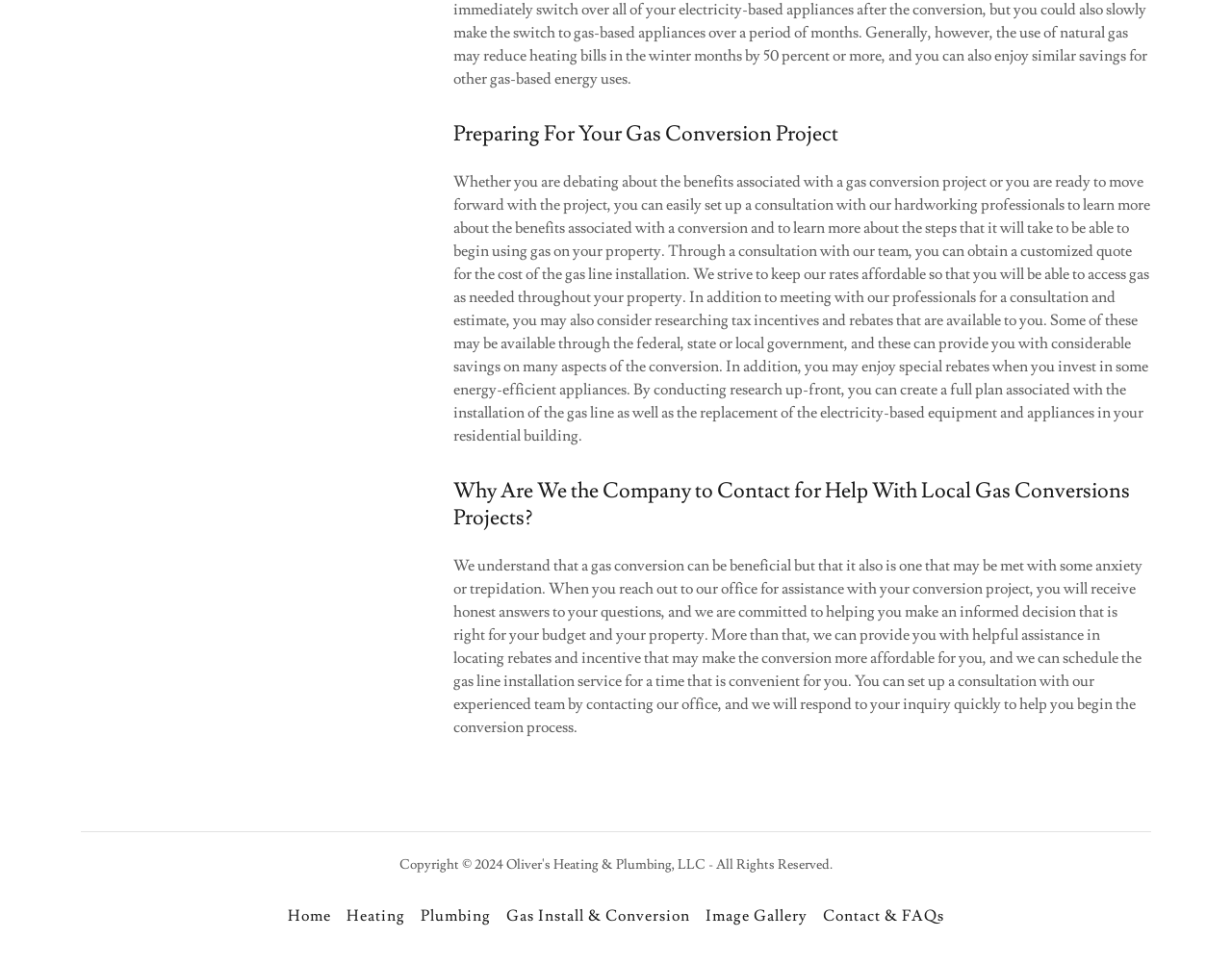Reply to the question with a brief word or phrase: What can be obtained through a consultation with the company's team?

Customized quote